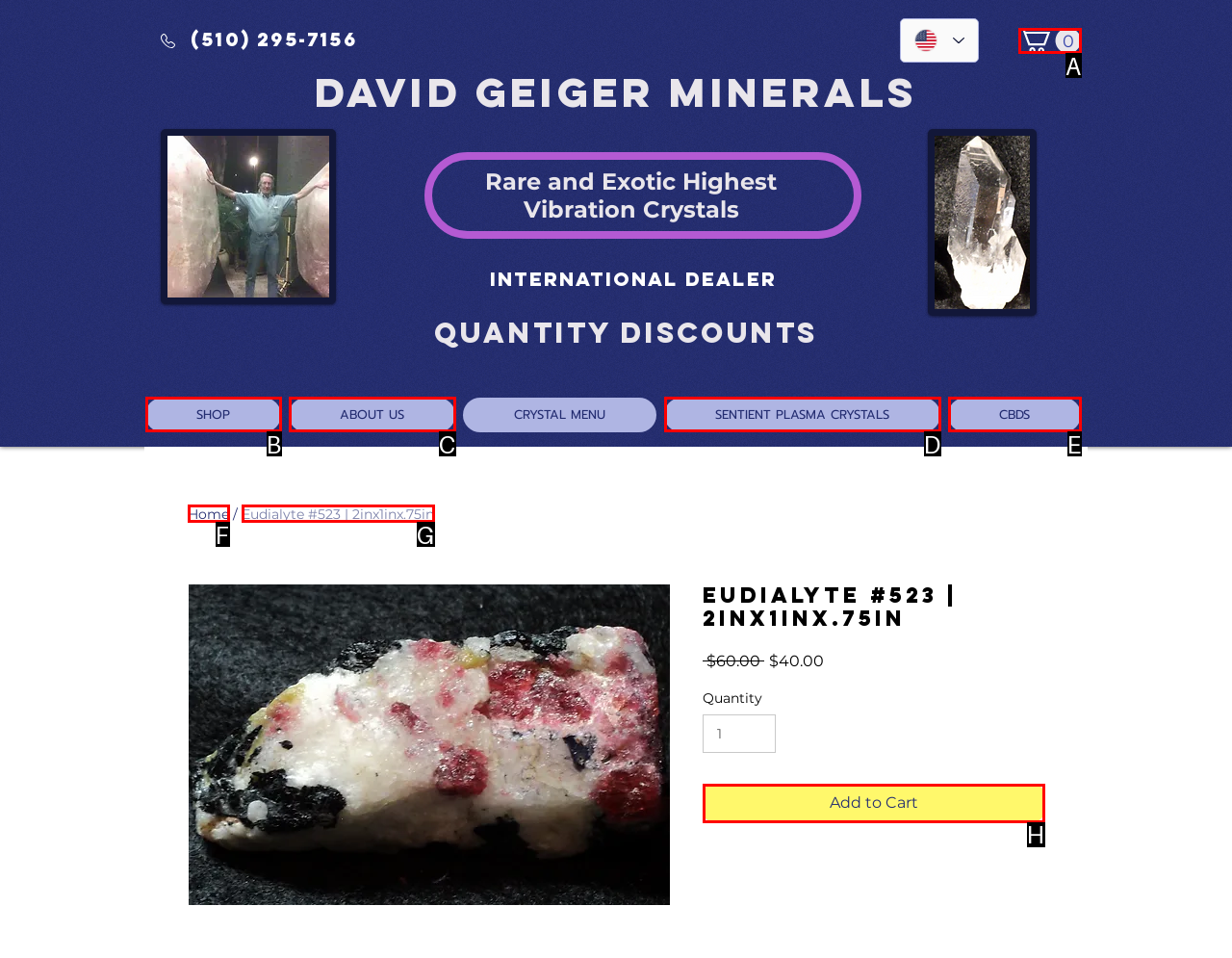Choose the UI element that best aligns with the description: 0
Respond with the letter of the chosen option directly.

A